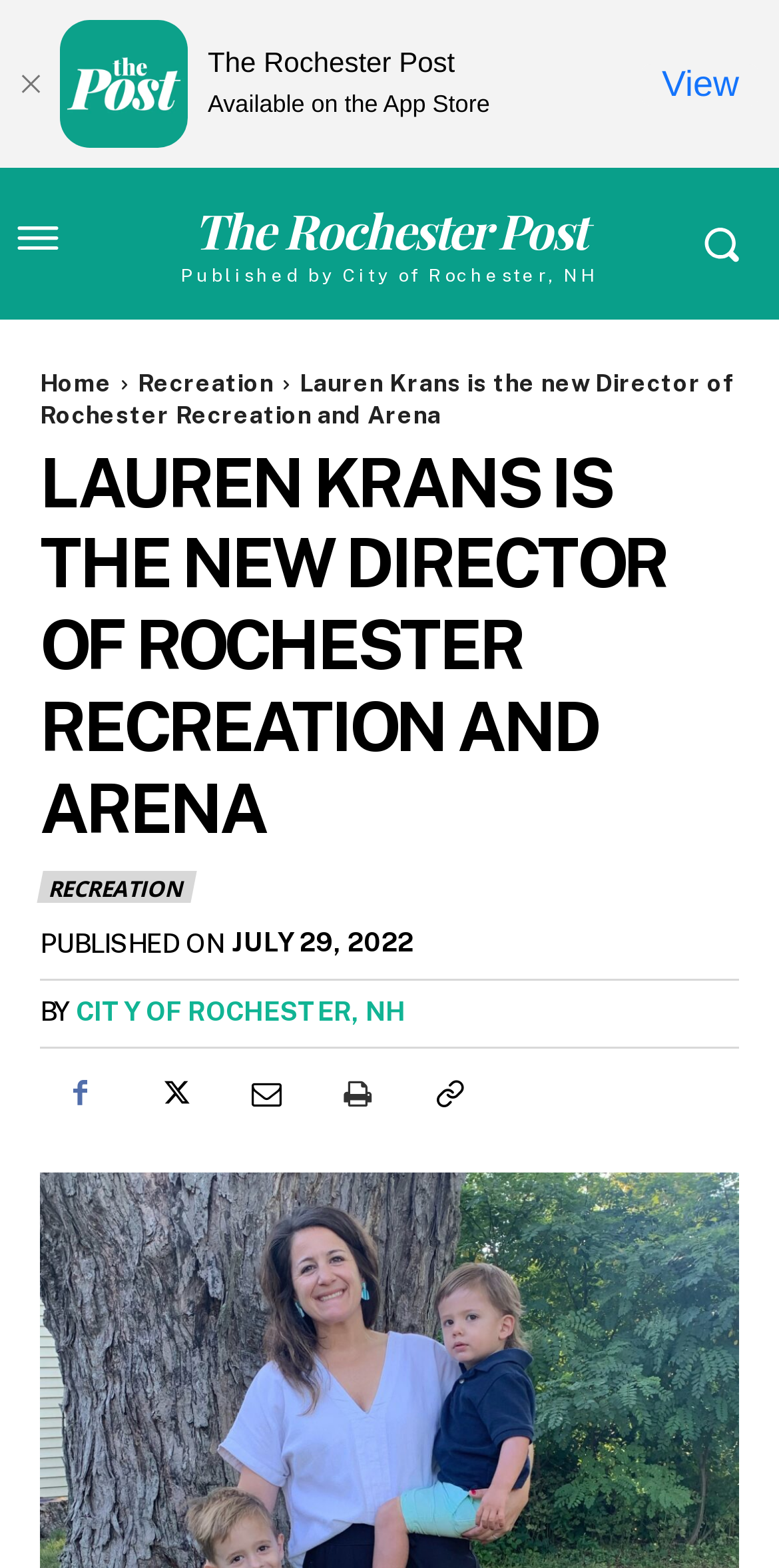Give a detailed account of the webpage's layout and content.

The webpage is about Lauren Krans being promoted to Director of the Recreation Department in Rochester, NH. At the top left of the page, there is a small image, and next to it, a link to "The Rochester Post Published by City of Rochester, NH" spans almost the entire width of the page. On the top right, there is another small image.

Below these elements, there is a navigation menu with links to "Home" and "Recreation" on the left, and a heading that reads "Lauren Krans is the new Director of Rochester Recreation and Arena" that takes up most of the width. 

Further down, there is a link to "RECREATION" on the left, followed by a "PUBLISHED ON" label and a time element that displays "JULY 29, 2022". Next to it, there is a "BY" label and a link to "CITY OF ROCHESTER, NH". 

Below these elements, there are five social media links, represented by icons, aligned horizontally. At the very top of the page, there is a small banner with a "Close this banner" link on the left and a "The Rochester Post" label on the right, accompanied by a label that reads "Available on the App Store". On the top right corner of the page, there is a "View" link.